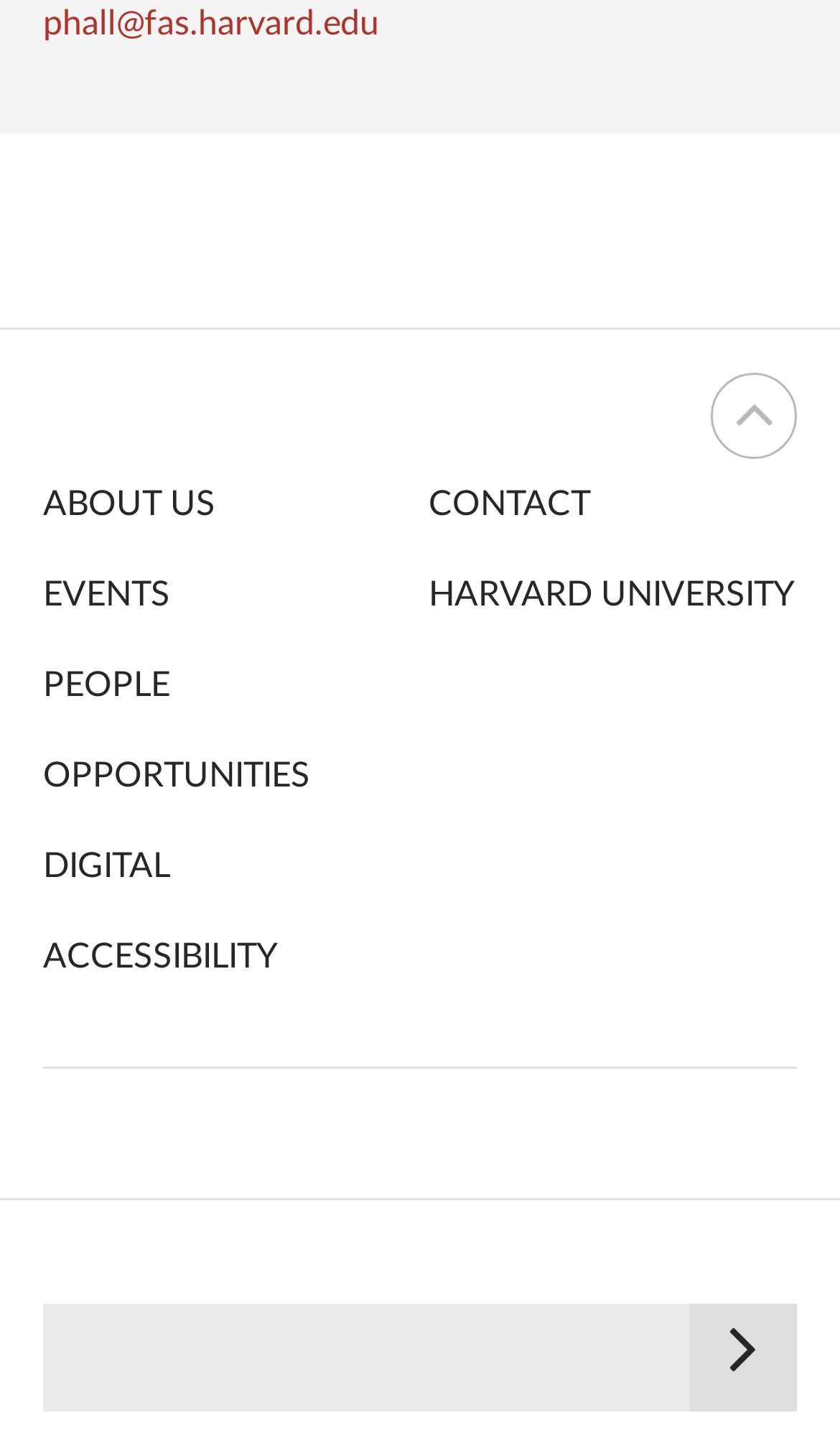Identify the bounding box coordinates of the specific part of the webpage to click to complete this instruction: "go to harvard university page".

[0.511, 0.401, 0.946, 0.425]